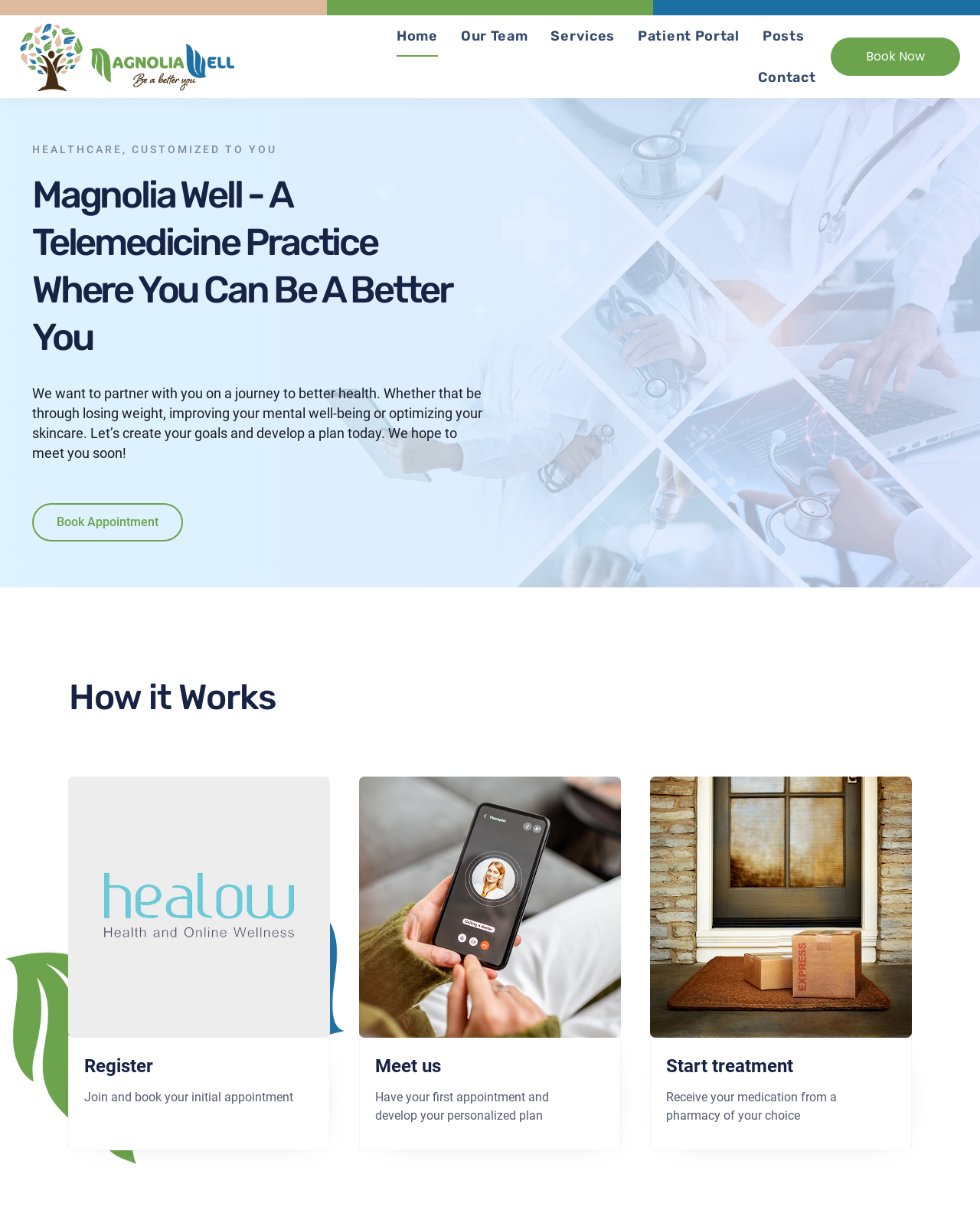Please identify the bounding box coordinates of the area that needs to be clicked to fulfill the following instruction: "Book an appointment."

[0.033, 0.412, 0.187, 0.444]